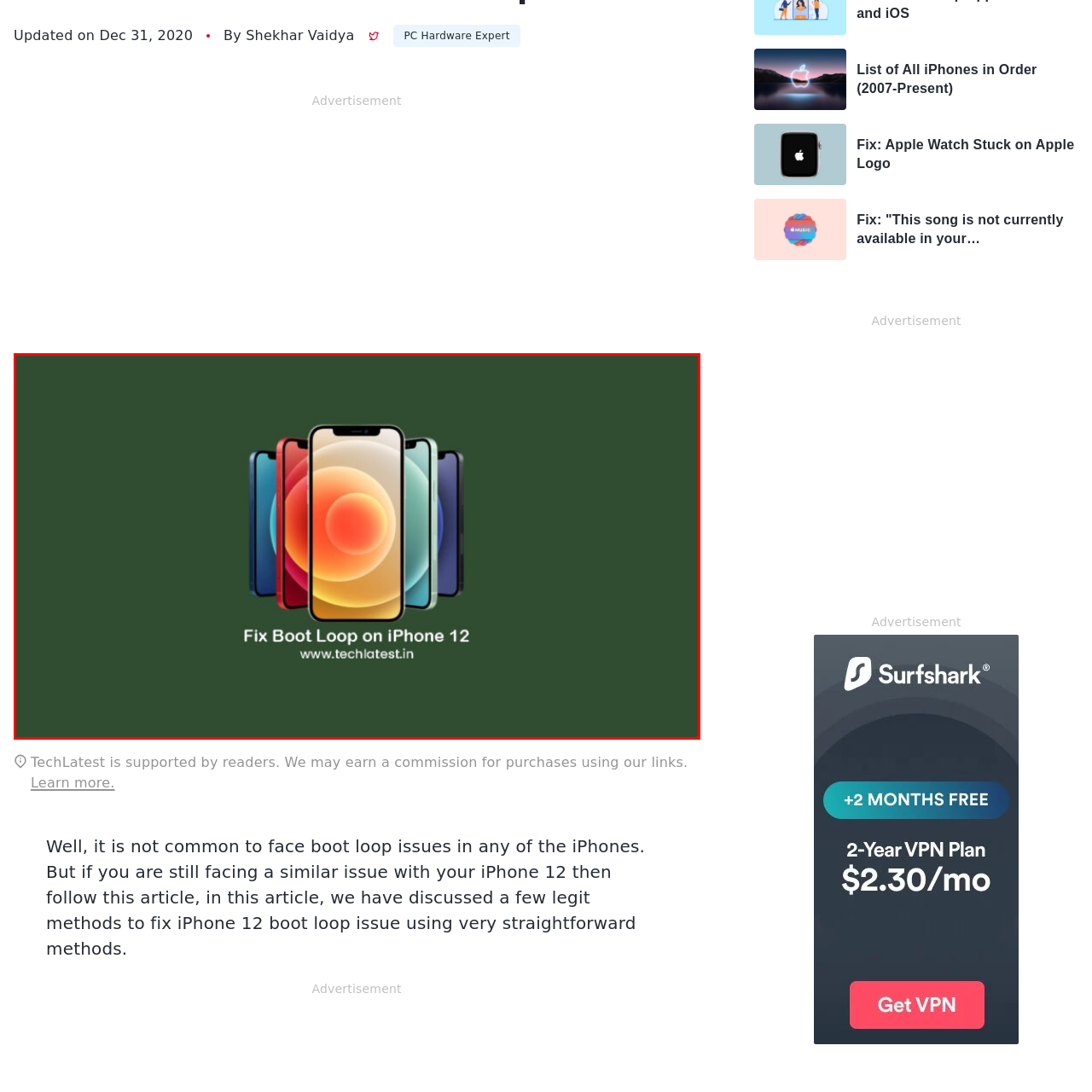What is the purpose of the graphic?
Please examine the image within the red bounding box and provide your answer using just one word or phrase.

To assist users with boot loop issues